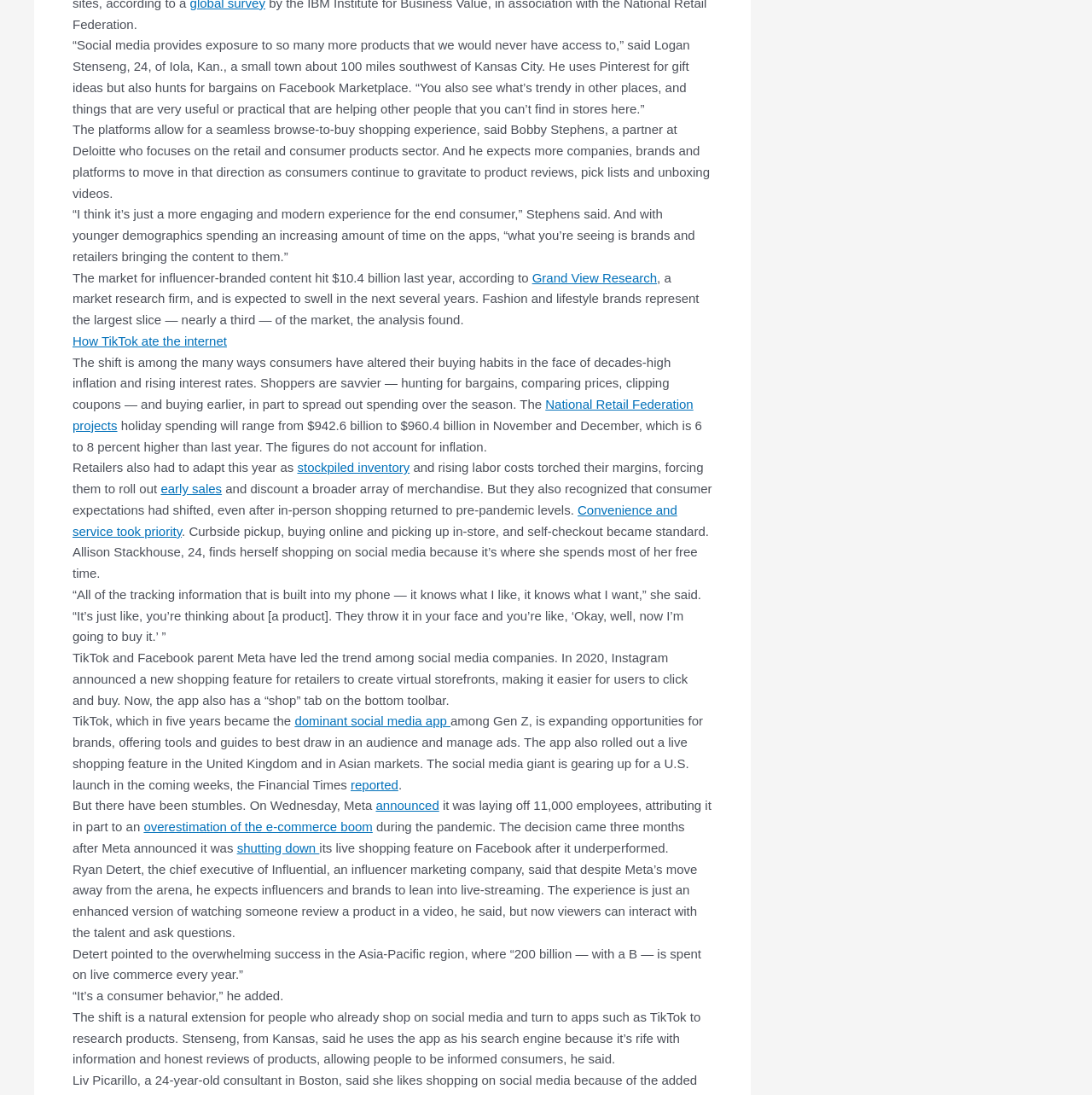Using the given element description, provide the bounding box coordinates (top-left x, top-left y, bottom-right x, bottom-right y) for the corresponding UI element in the screenshot: Cookie Preferences

None